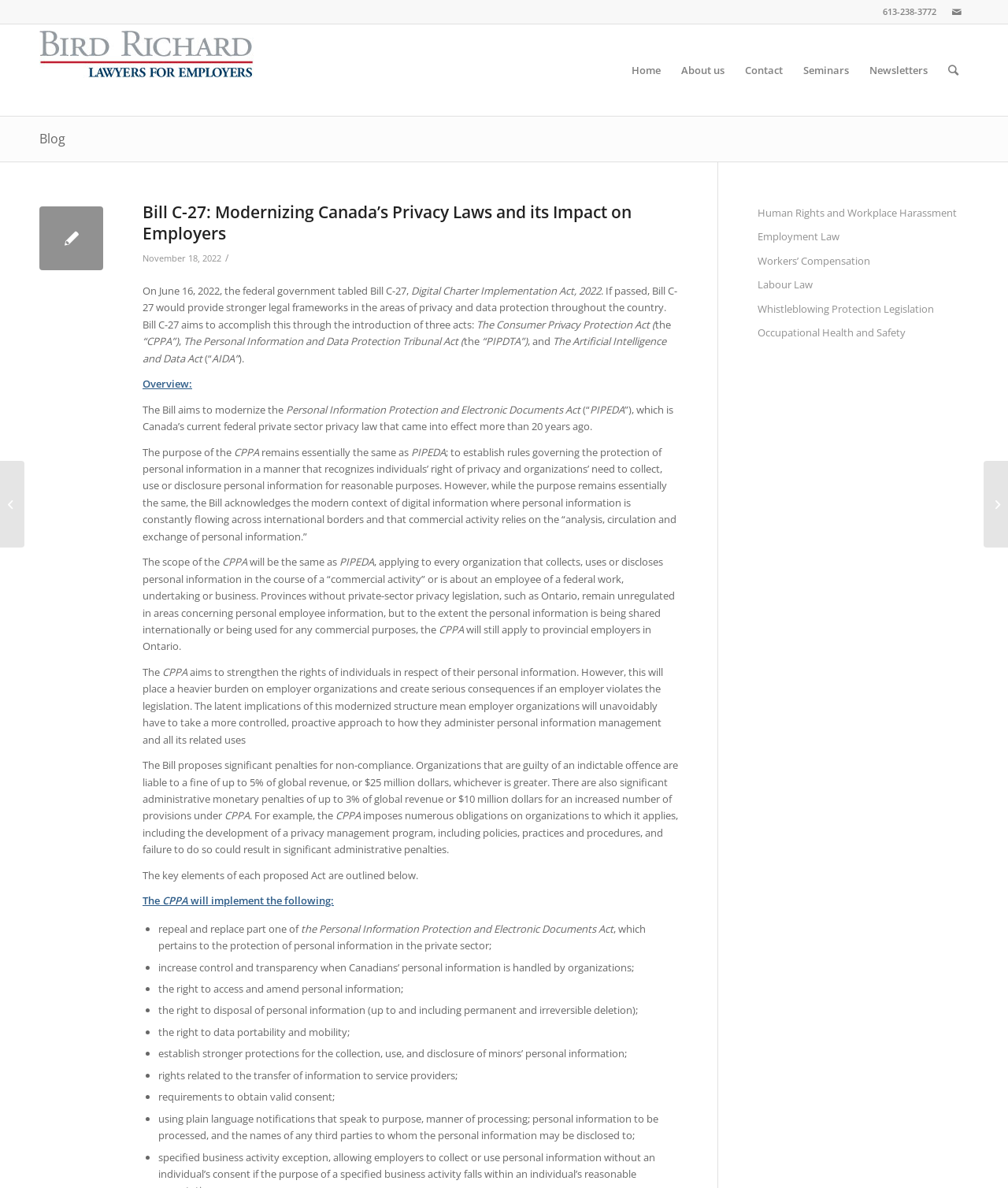Identify the bounding box coordinates for the region of the element that should be clicked to carry out the instruction: "Click the 'About us' link". The bounding box coordinates should be four float numbers between 0 and 1, i.e., [left, top, right, bottom].

[0.666, 0.021, 0.729, 0.097]